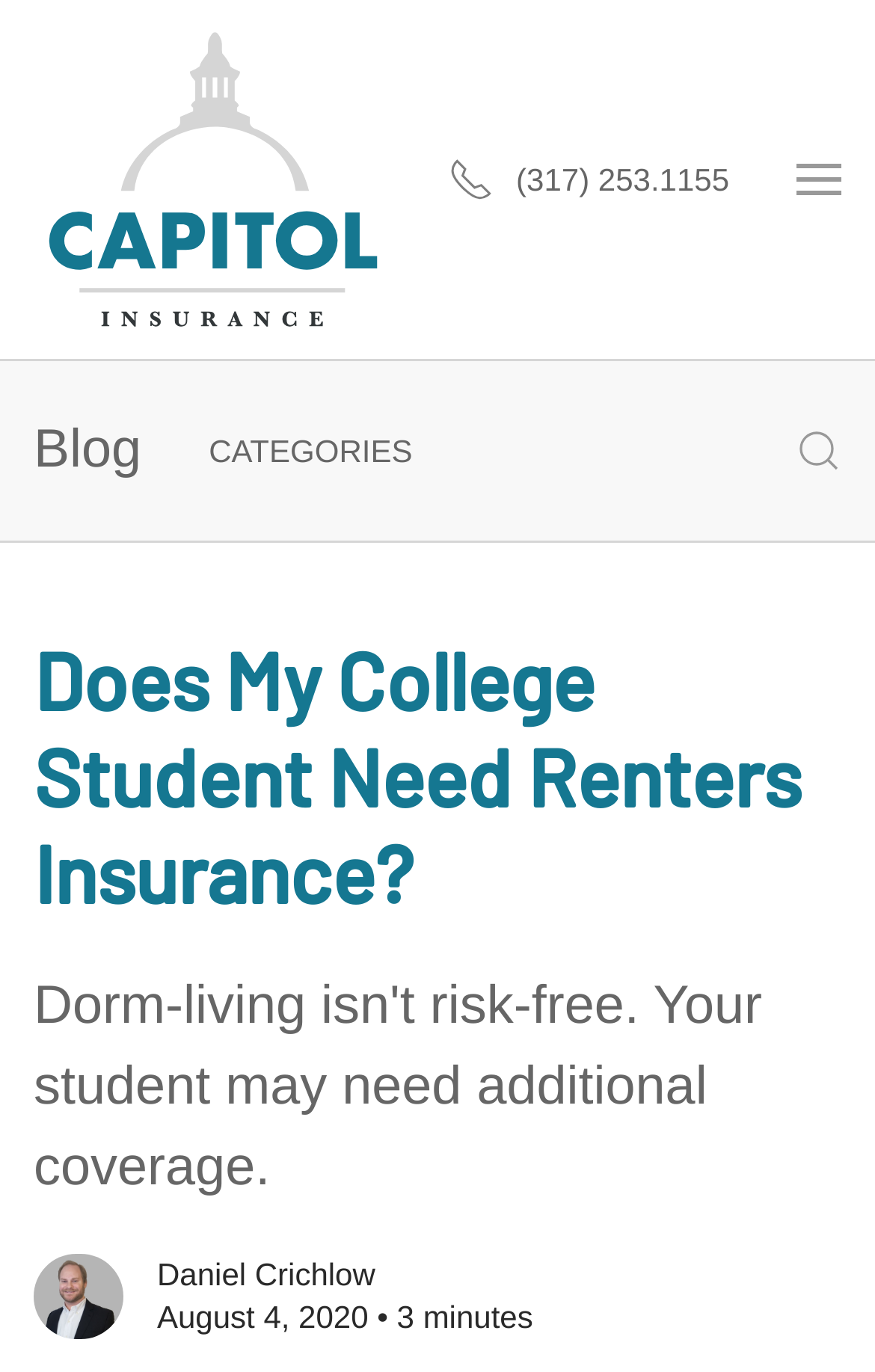Create a detailed narrative describing the layout and content of the webpage.

The webpage is about an article titled "Does My College Student Need Renters Insurance?" written by Daniel Crichlow on August 4, 2020. At the top left of the page, there is a link to "Capitol Insurance" accompanied by an image with the same name. To the right of this link, there are two more links: a phone number "(317) 253.1155" and an empty link. The phone number link has an image to its right.

Below these links, there are three more links: "Blog", "CATEGORIES", and another empty link. The "CATEGORIES" link is not expanded. The empty link to the right has an image to its right.

The main content of the article starts below these links, with a heading that matches the title of the article. The article's text spans the entire width of the page, with the author's name and the date of publication at the bottom right corner. The date is also marked with a time element, indicating that the article takes approximately 3 minutes to read.